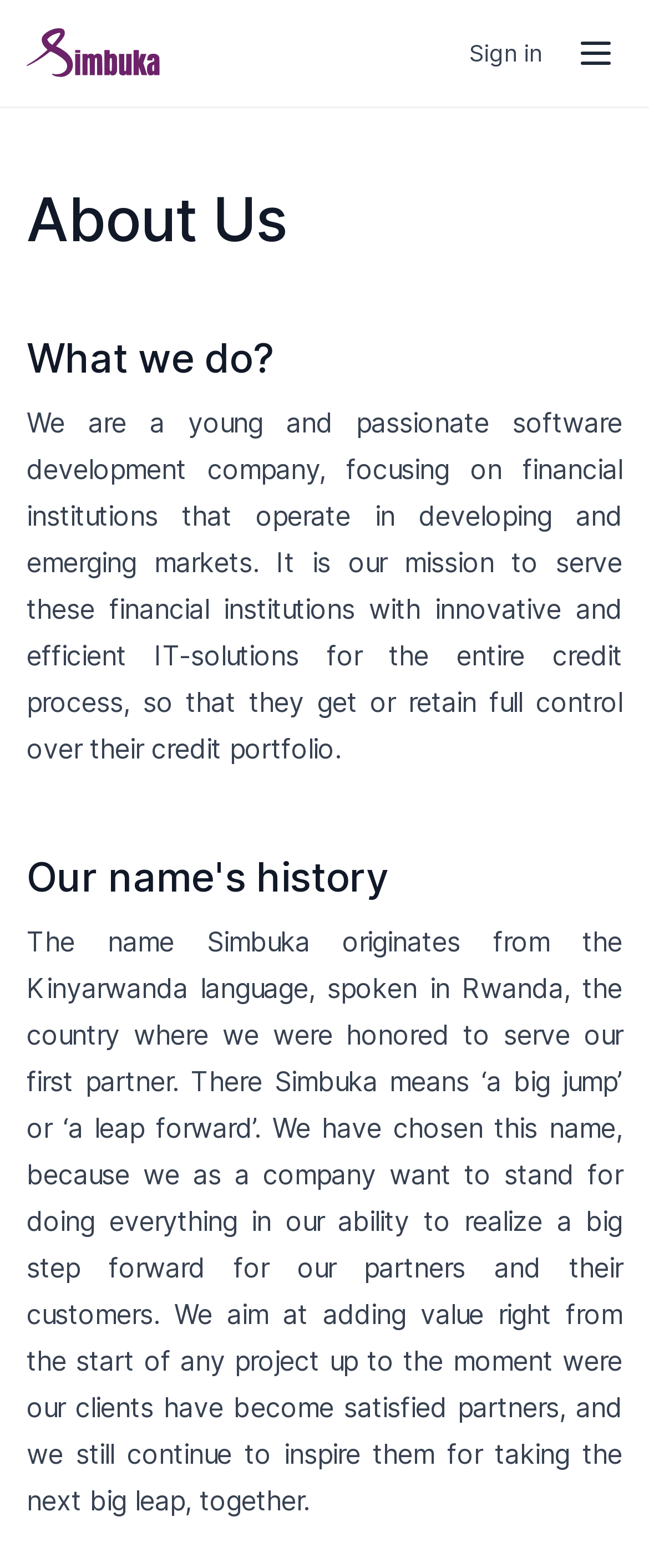What is the purpose of the company?
From the details in the image, answer the question comprehensively.

The company aims to add value right from the start of any project up to the moment were their clients have become satisfied partners, and they still continue to inspire them for taking the next big leap, together, as mentioned in the section 'Our name's history'.